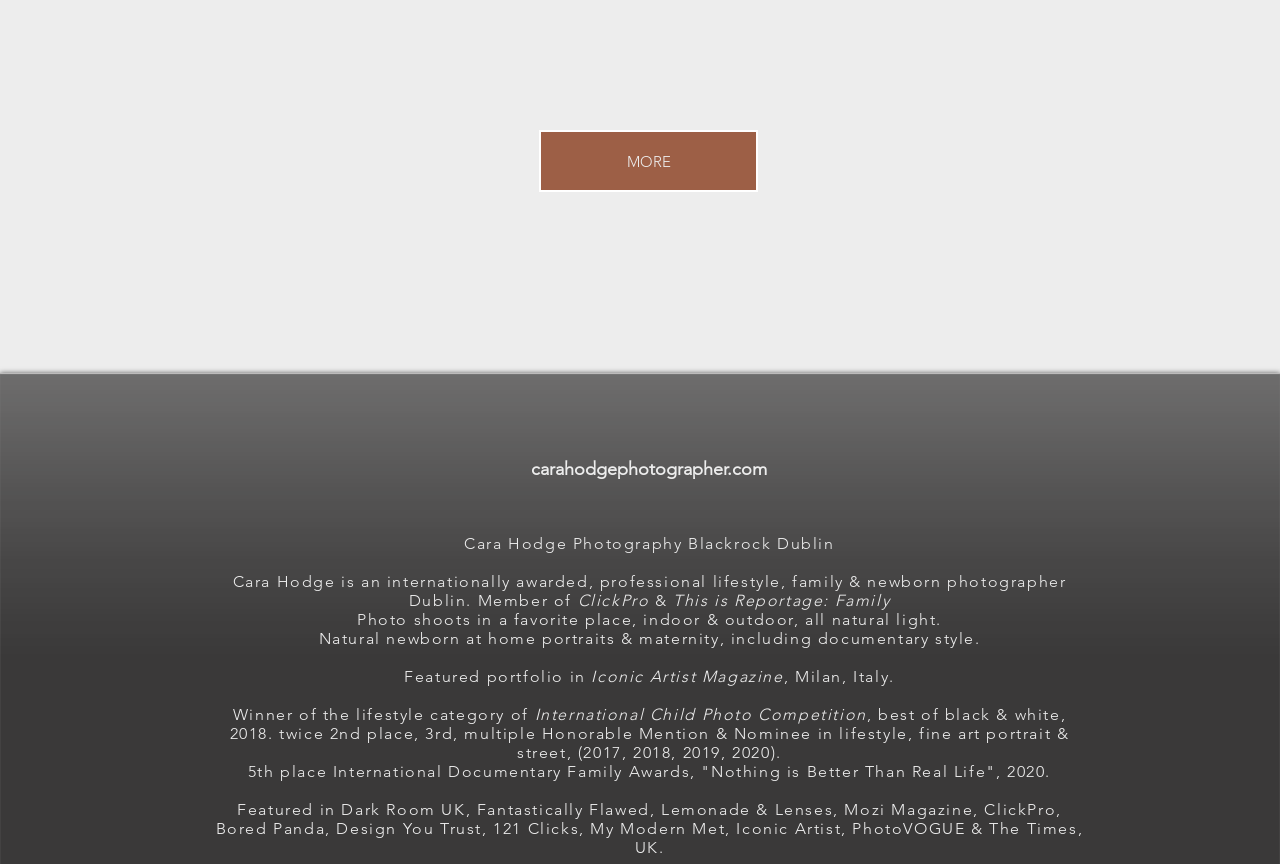What is the style of photography Cara Hodge specializes in?
Provide a comprehensive and detailed answer to the question.

Based on the webpage, Cara Hodge specializes in photography using natural light, as mentioned in the StaticText element with ID 117, which states 'Photo shoots in a favorite place, indoor & outdoor, all natural light.'